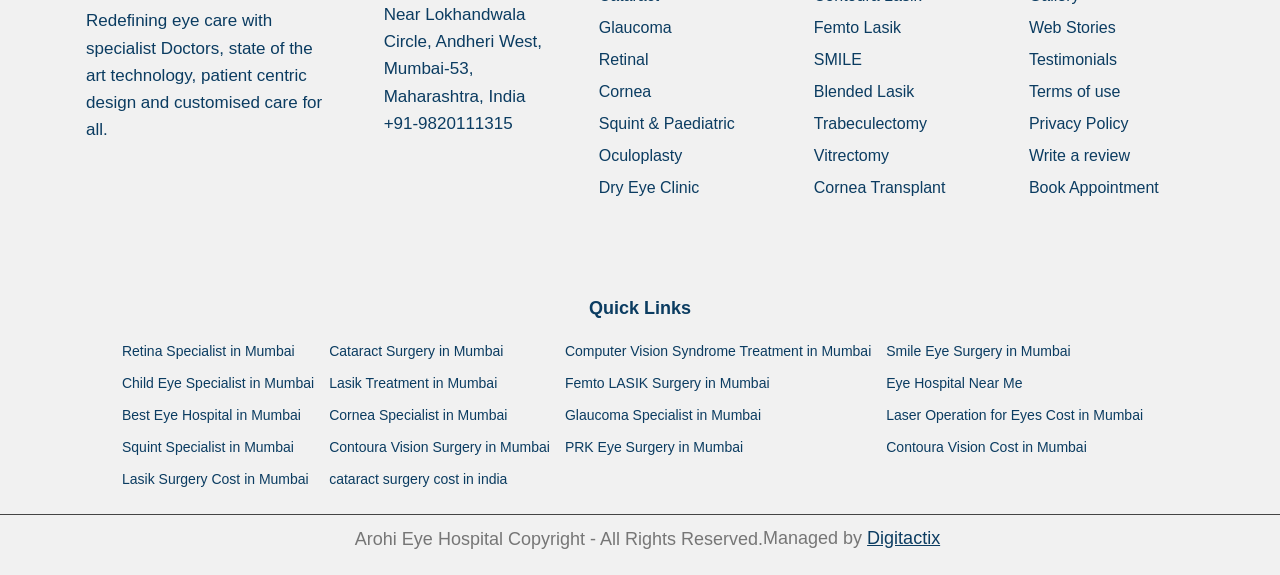Given the element description, predict the bounding box coordinates in the format (top-left x, top-left y, bottom-right x, bottom-right y). Make sure all values are between 0 and 1. Here is the element description: Terms of use

[0.804, 0.144, 0.875, 0.173]